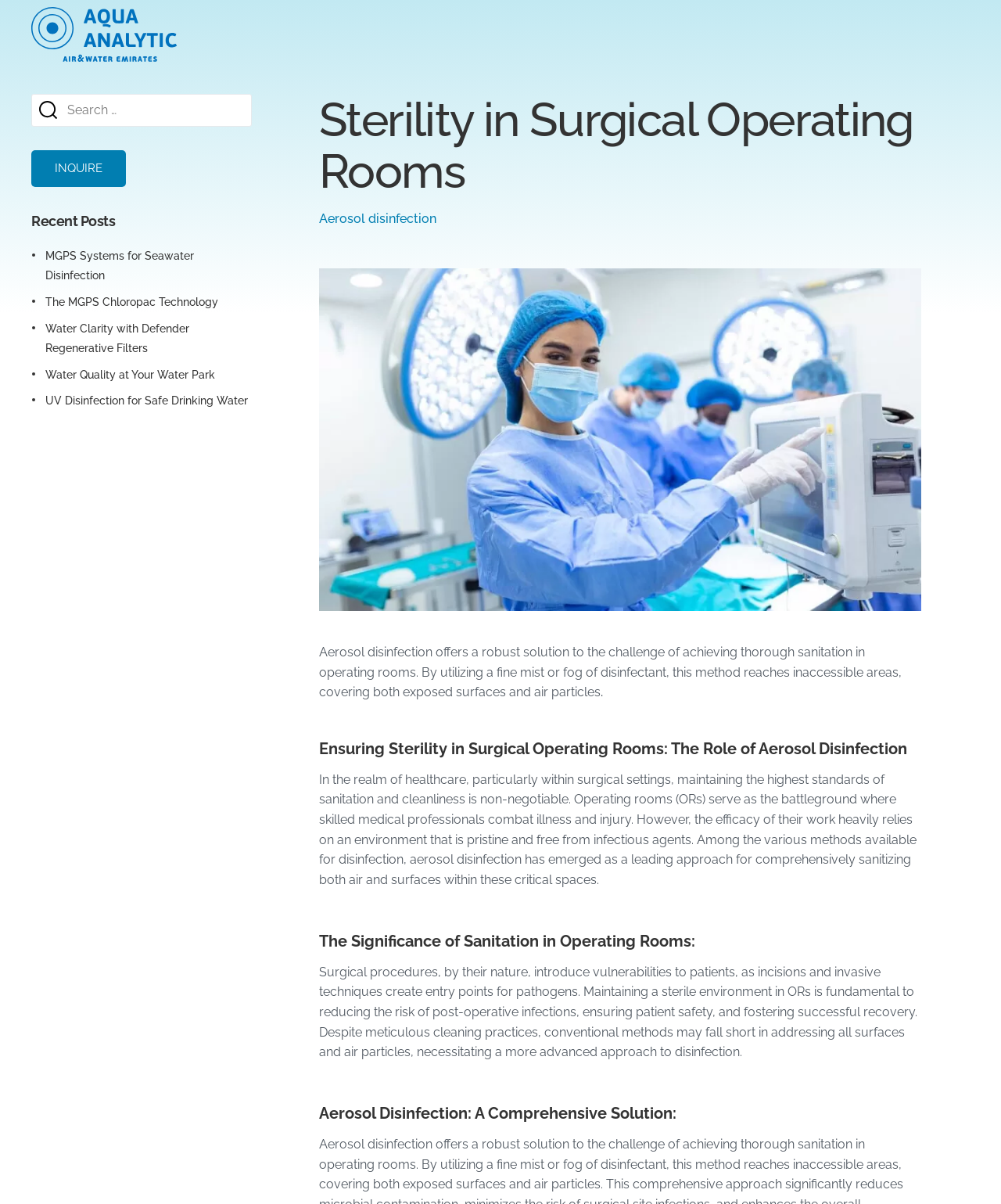Pinpoint the bounding box coordinates of the clickable area needed to execute the instruction: "Contact sales". The coordinates should be specified as four float numbers between 0 and 1, i.e., [left, top, right, bottom].

[0.832, 0.022, 0.969, 0.049]